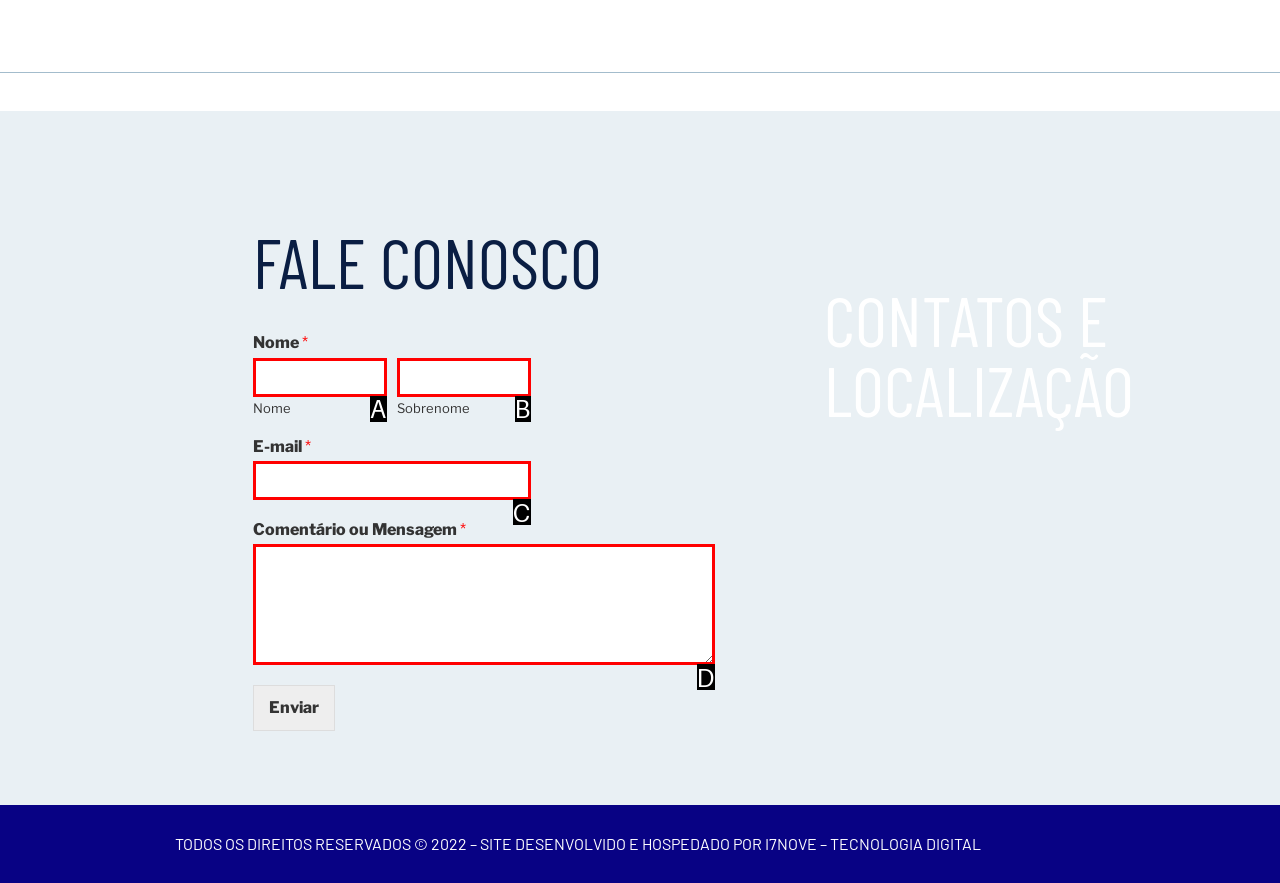Select the letter from the given choices that aligns best with the description: parent_node: Nome name="wpforms[fields][0][first]". Reply with the specific letter only.

A